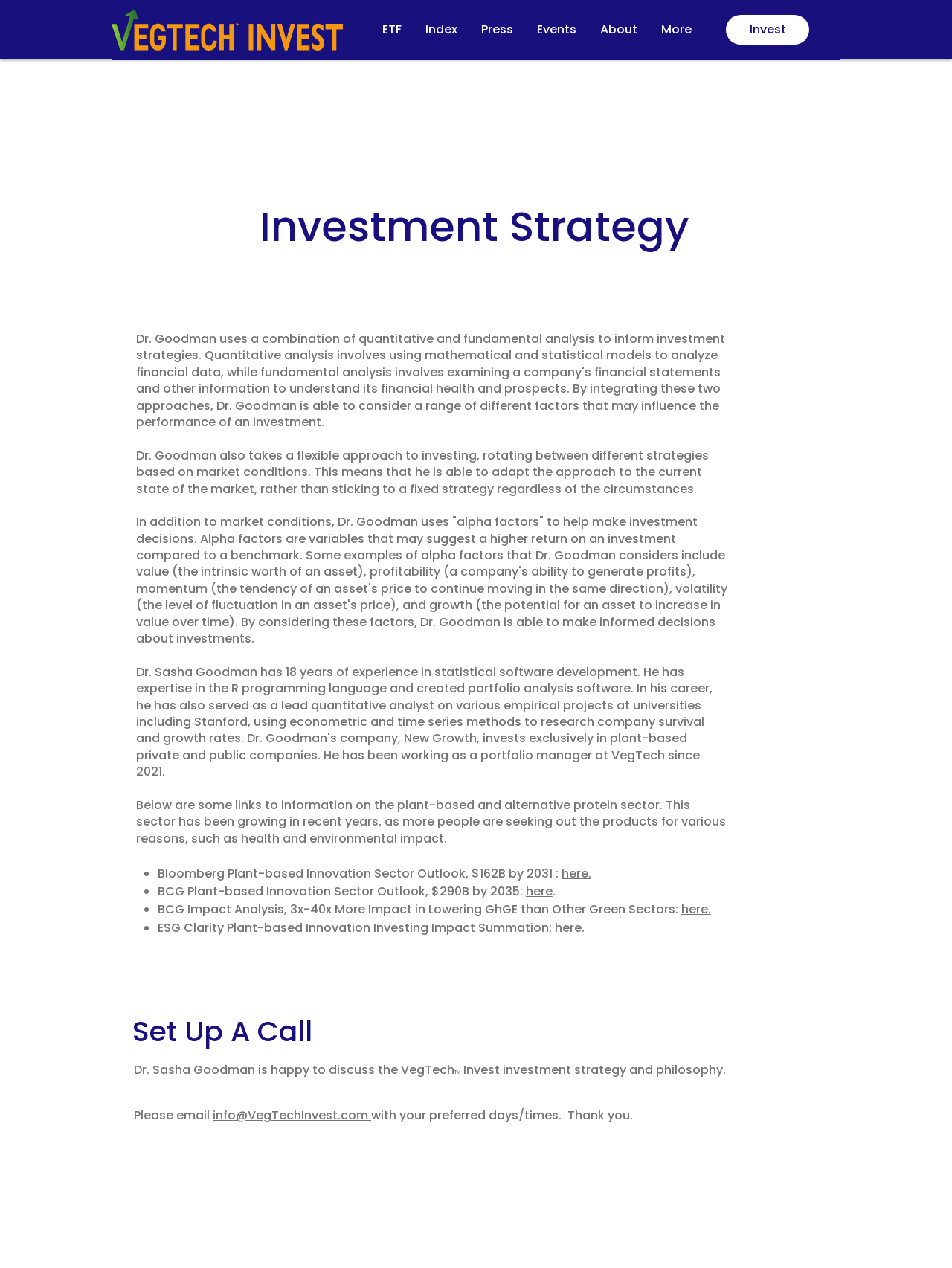Determine the bounding box coordinates for the element that should be clicked to follow this instruction: "Click on the 'Index' link". The coordinates should be given as four float numbers between 0 and 1, in the format [left, top, right, bottom].

[0.434, 0.0, 0.492, 0.047]